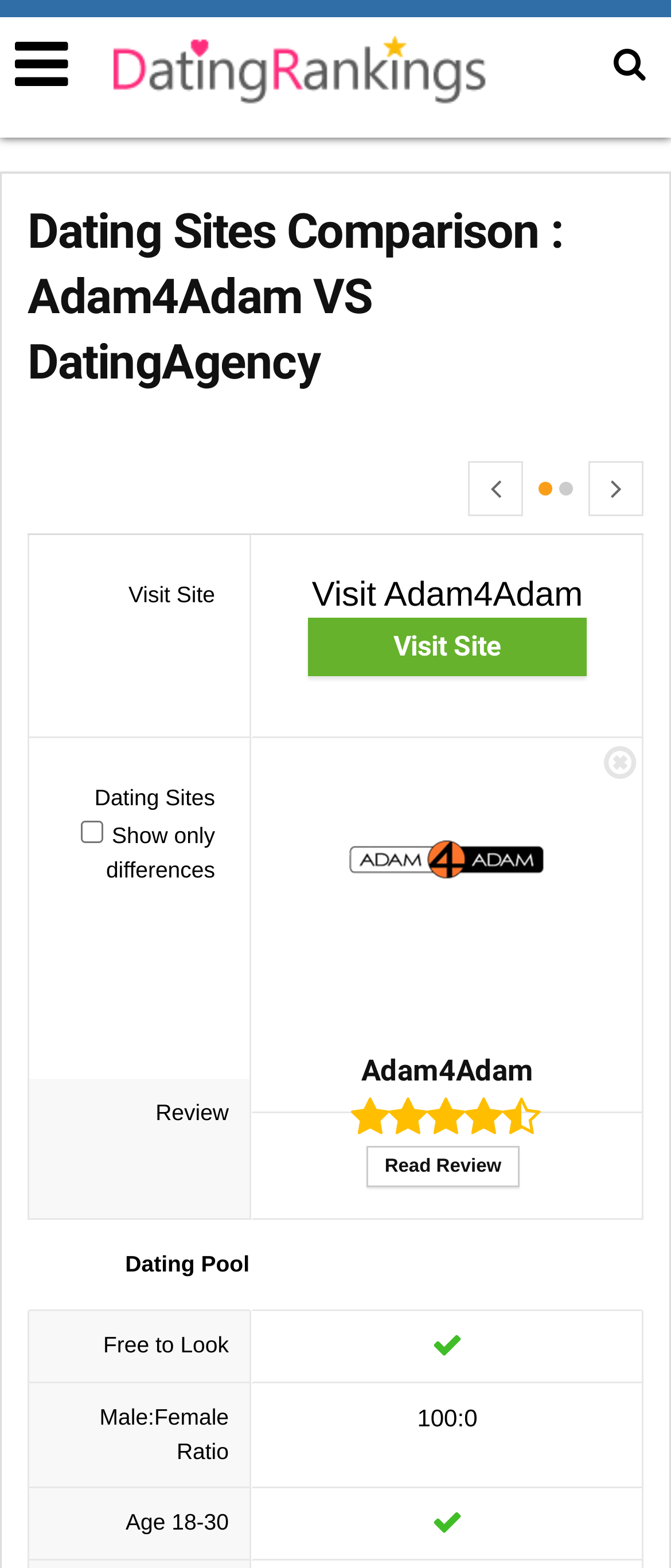What is the name of the dating site on the left side?
Using the image provided, answer with just one word or phrase.

Adam4Adam